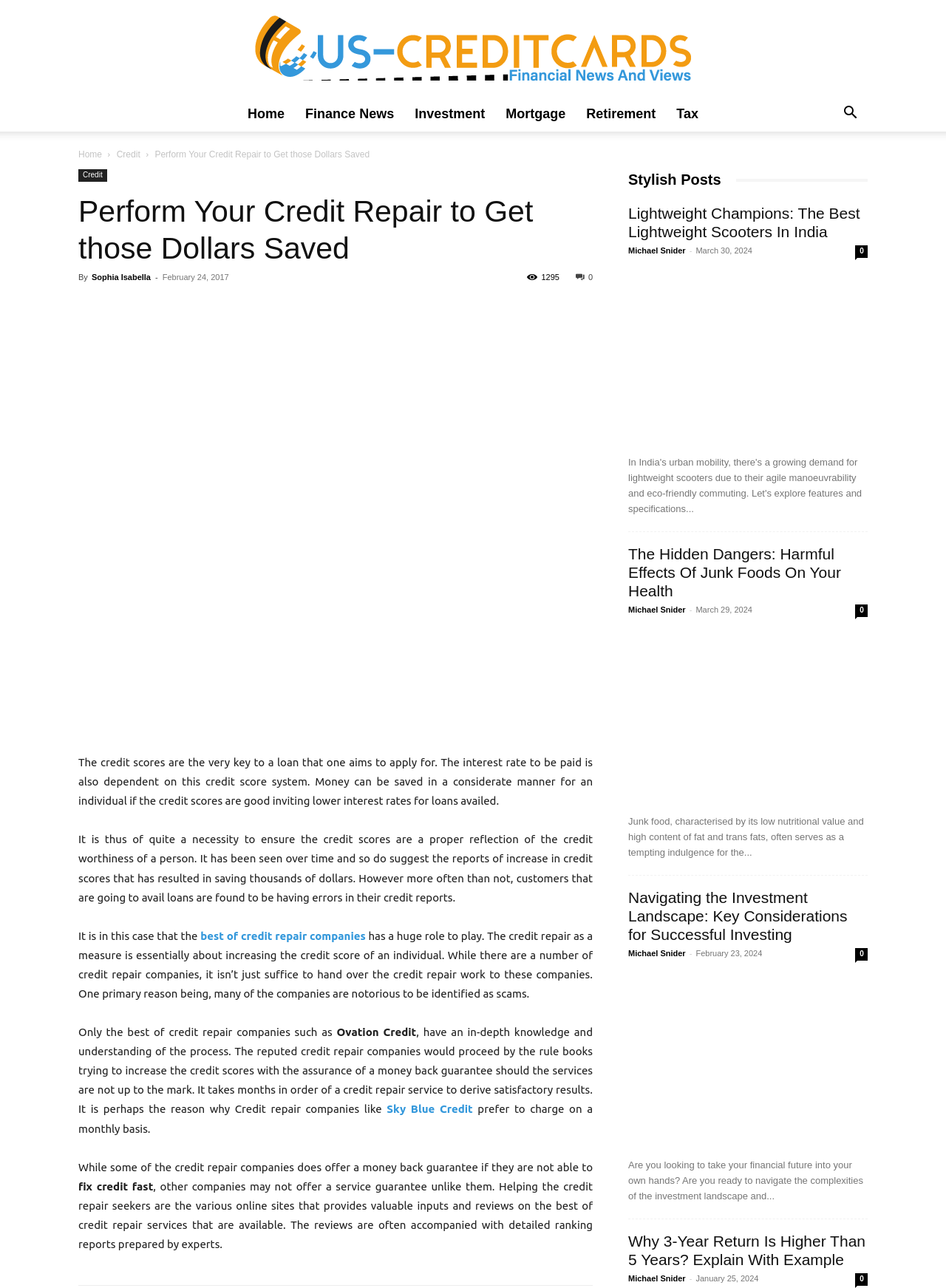Find the UI element described as: "alt="Credit Repair" title="Credit Repair"" and predict its bounding box coordinates. Ensure the coordinates are four float numbers between 0 and 1, [left, top, right, bottom].

[0.083, 0.417, 0.627, 0.712]